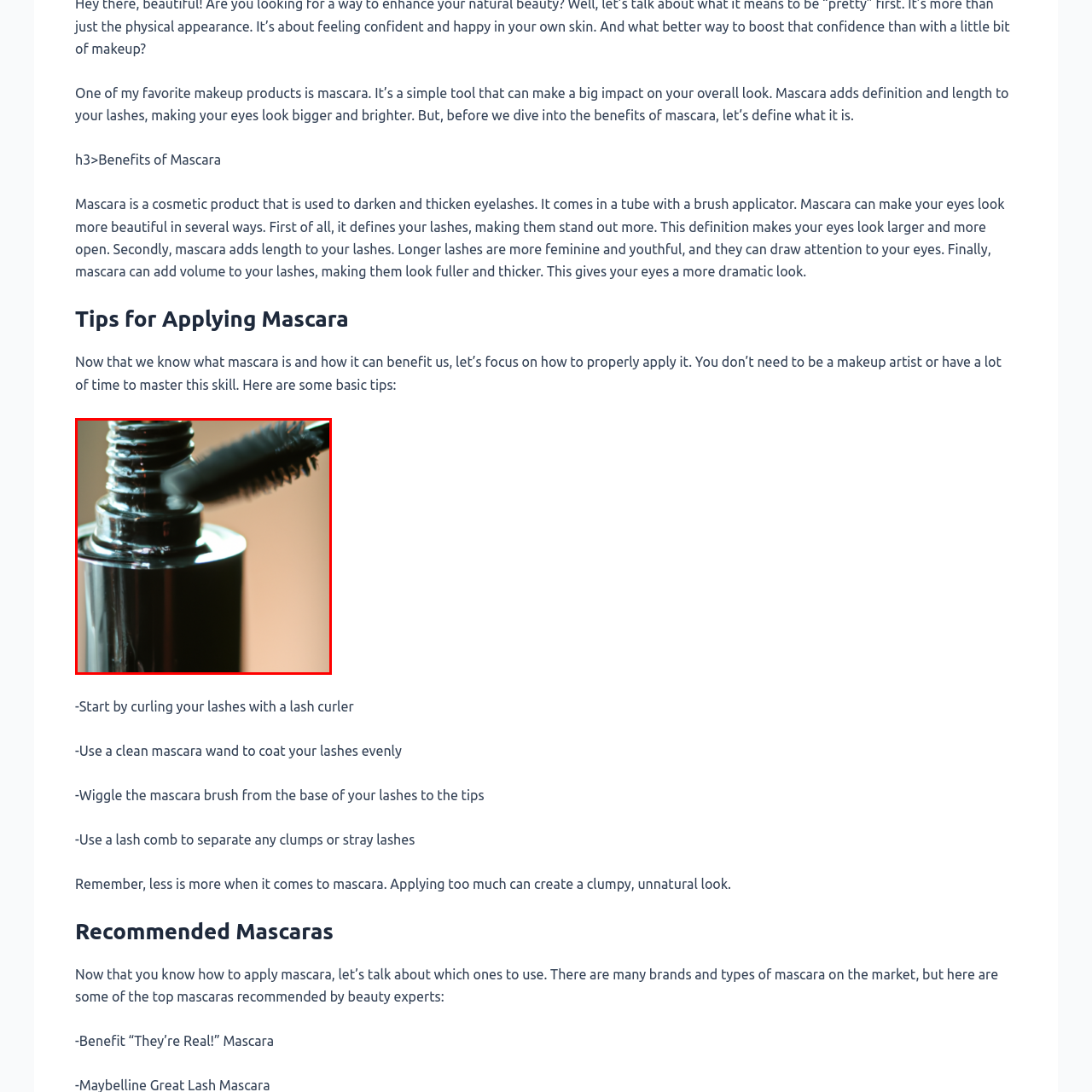Check the highlighted part in pink, What is the surface of the mascara tube like? 
Use a single word or phrase for your answer.

Sleek and glossy